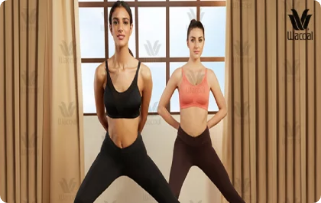What is the theme of the article?
Provide a detailed answer to the question using information from the image.

The caption states that the image illustrates the theme of the article titled 'Low Impact vs. High Impact Sports Bras: Deciphering the Contrast for Modern Women', which focuses on the diverse options available for women looking to balance style and support during workouts.